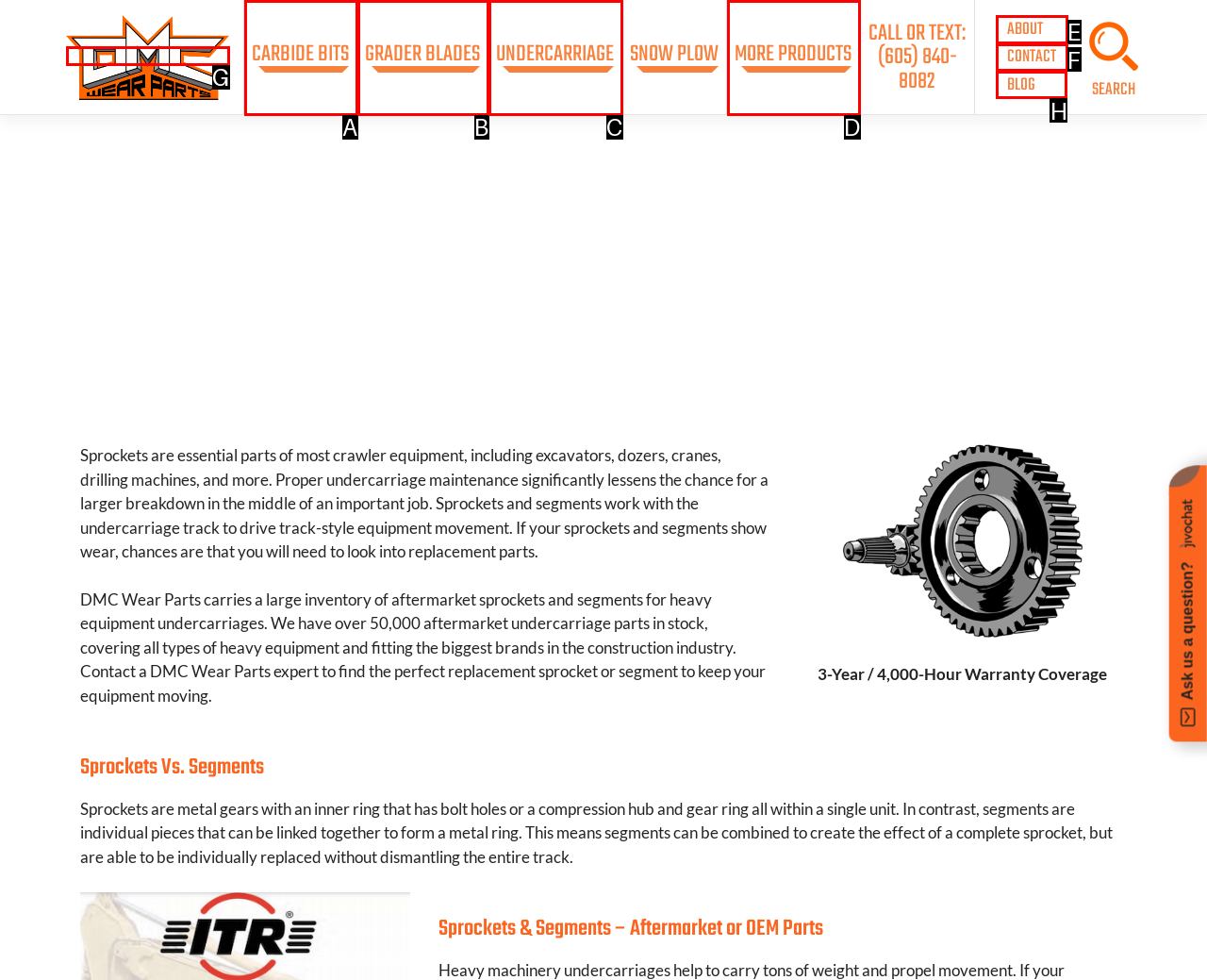Select the proper HTML element to perform the given task: Read the blog Answer with the corresponding letter from the provided choices.

H